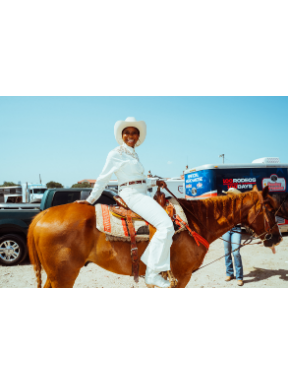What is the individual wearing on their head? Based on the screenshot, please respond with a single word or phrase.

cowboy hat